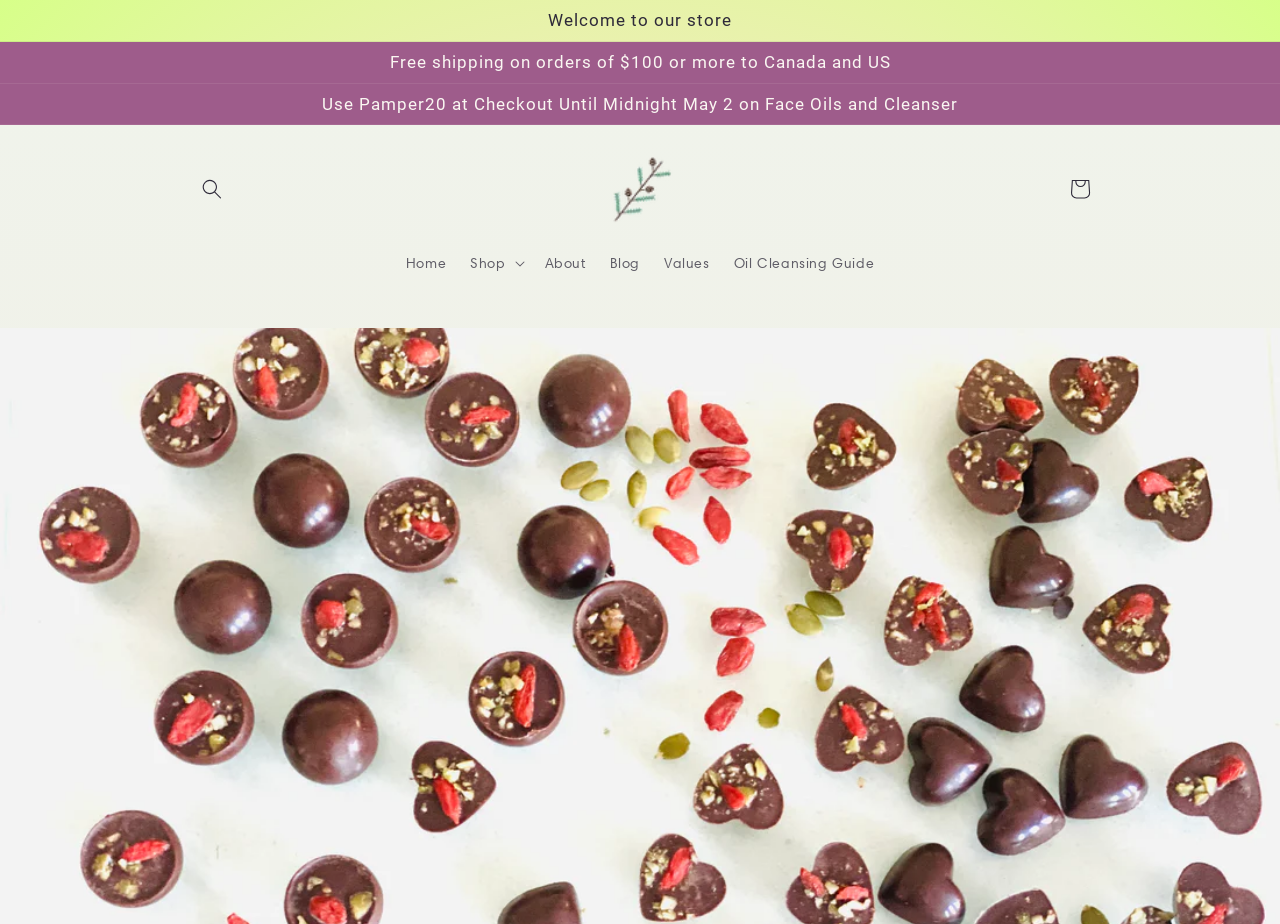Locate the bounding box coordinates of the element you need to click to accomplish the task described by this instruction: "Search for products".

[0.148, 0.18, 0.183, 0.228]